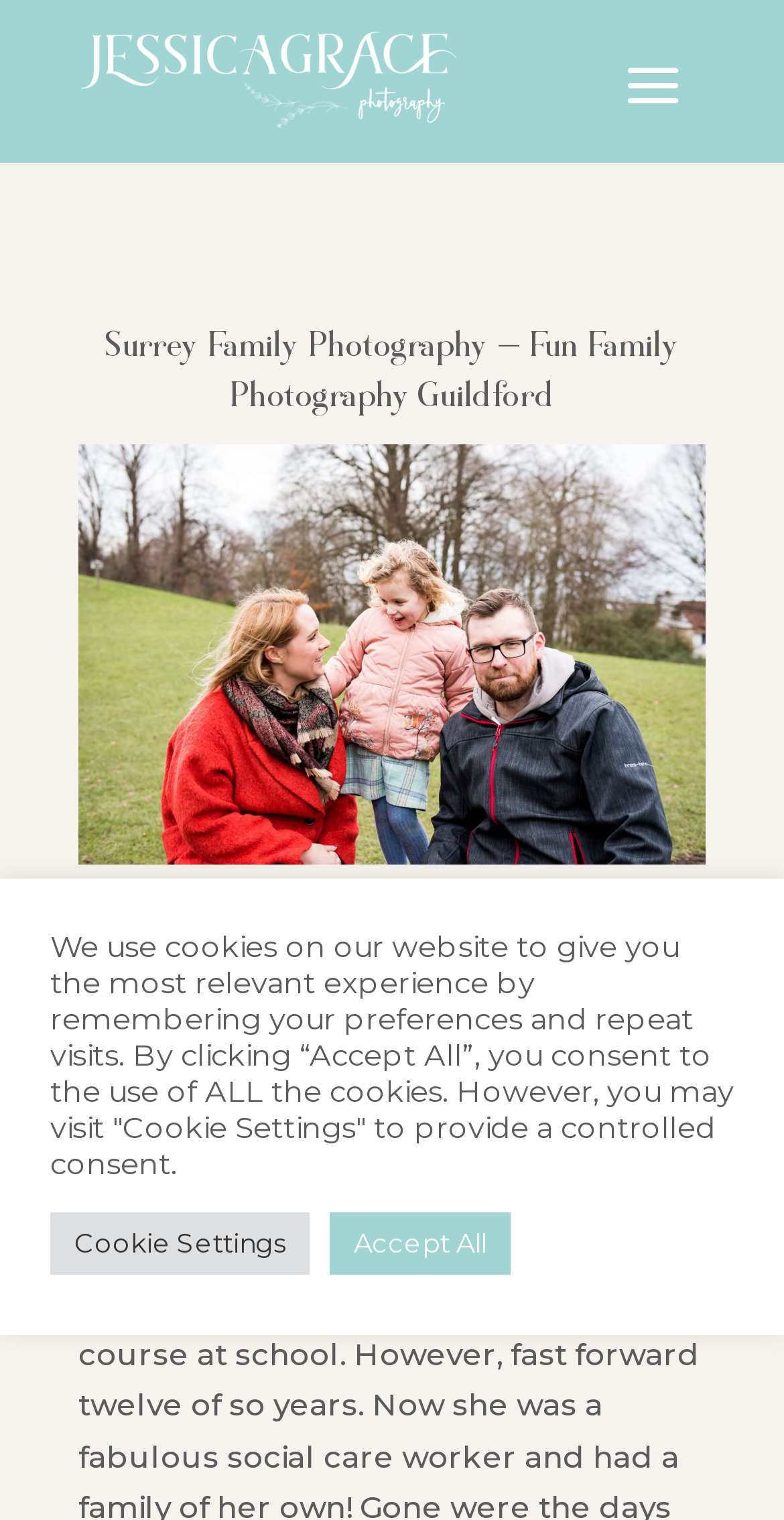Can you identify and provide the main heading of the webpage?

Surrey Family Photography – Fun Family Photography Guildford